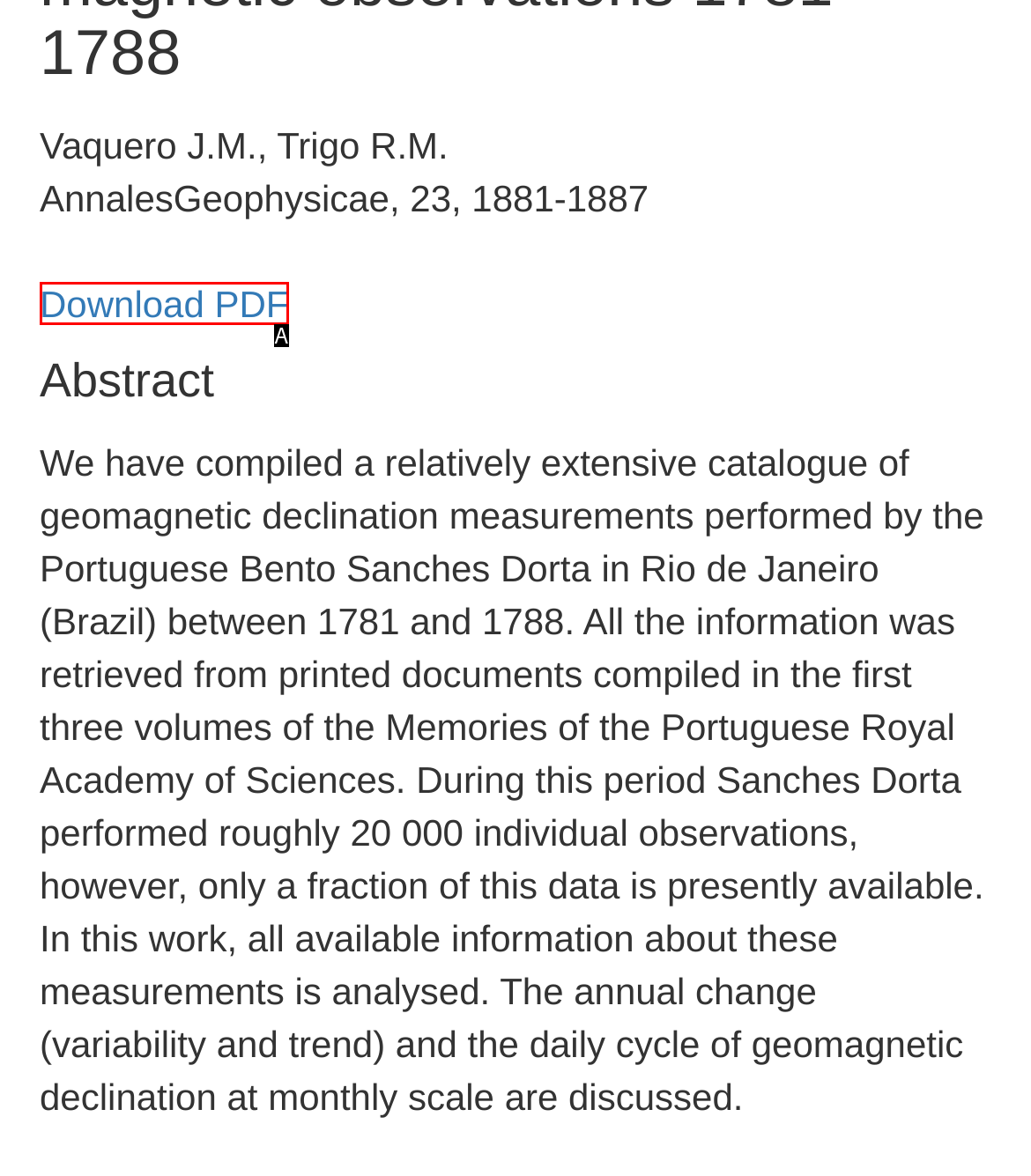Given the description: map & reviews, identify the corresponding option. Answer with the letter of the appropriate option directly.

None